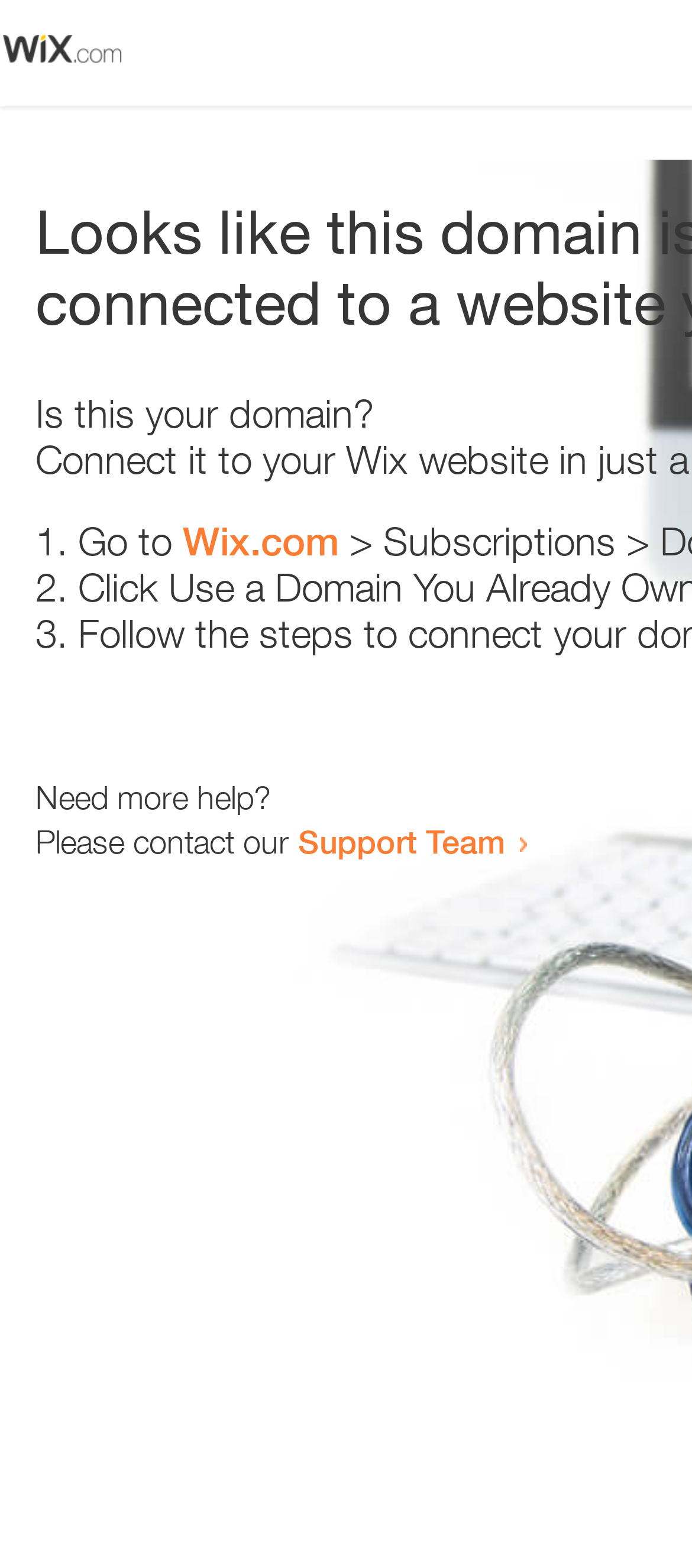Provide your answer in a single word or phrase: 
Is there an image on the webpage?

Yes